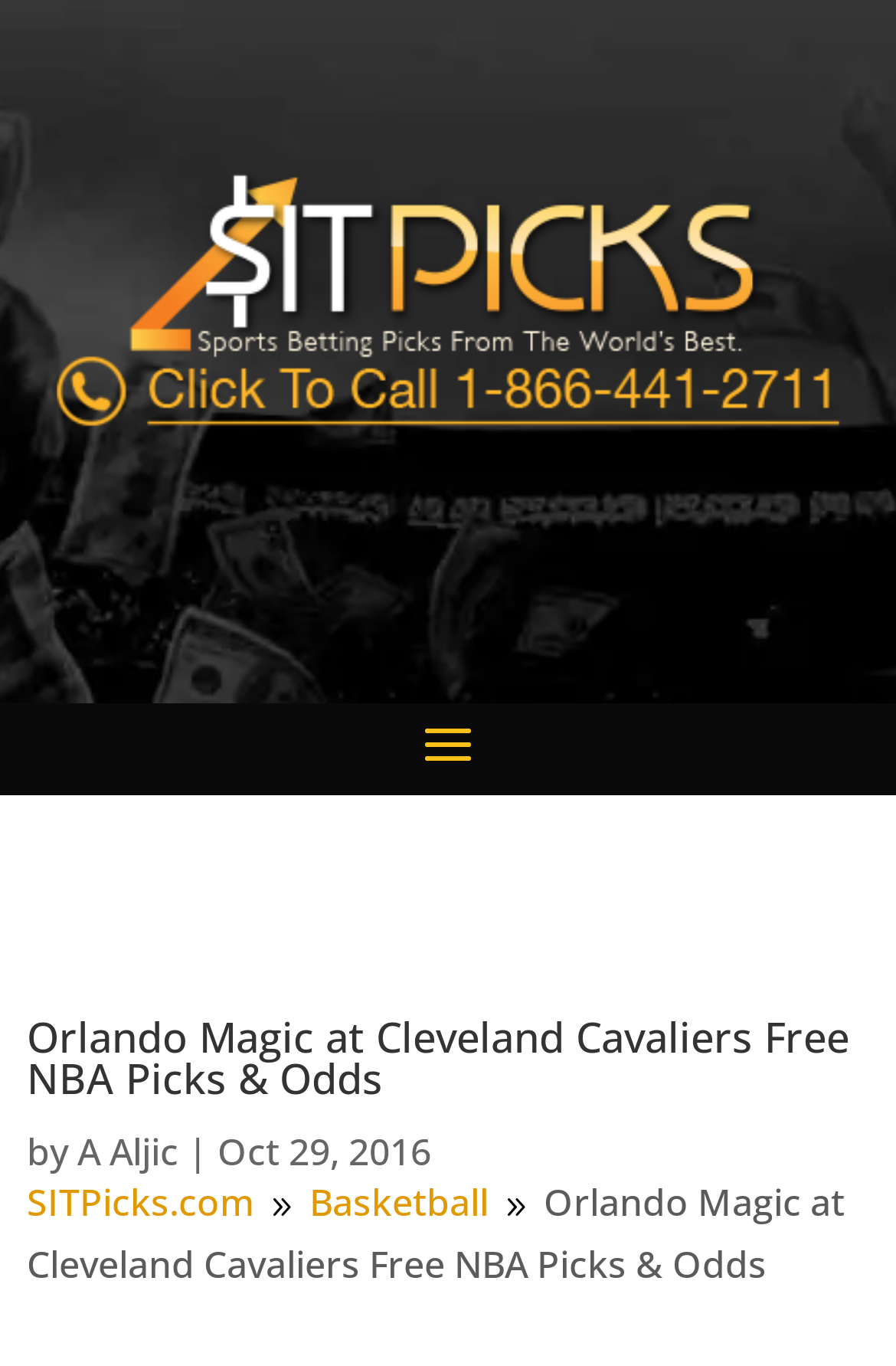Who wrote the article?
Kindly give a detailed and elaborate answer to the question.

The author of the article can be found by looking at the text next to the 'by' keyword, which is 'A Aljic'.